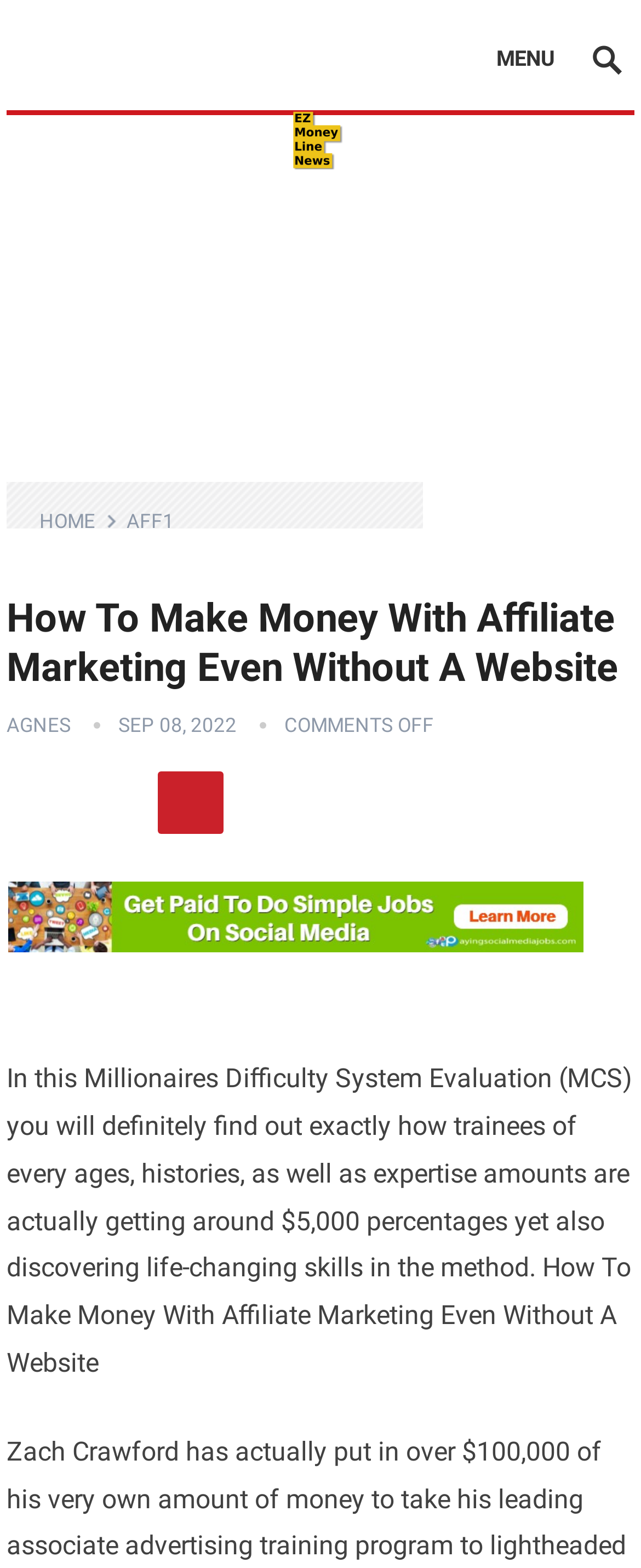Describe all the key features of the webpage in detail.

The webpage is about making money with affiliate marketing, specifically without a website. At the top, there are two links on the left side, followed by a "MENU" button on the right side, which contains links to "HOME" and "AFF1". Below the menu, there is a large heading that reads "How To Make Money With Affiliate Marketing Even Without A Website". 

Under the heading, there is a link to "AGNES" on the left side, followed by the date "SEP 08, 2022" and "COMMENTS OFF" on the right side. Below these elements, there are three social media links: "Twitter", "Facebook", and "Pinterest", each accompanied by its respective icon.

Further down, there is a large image or advertisement that spans almost the entire width of the page, with a link to "Image 5 728x90 1". Below this image, there is a long paragraph of text that describes the Millionaires Challenge System Evaluation (MCS), explaining how students of all ages, backgrounds, and skill levels are earning around $5,000 percentages and discovering life-changing skills in the process.